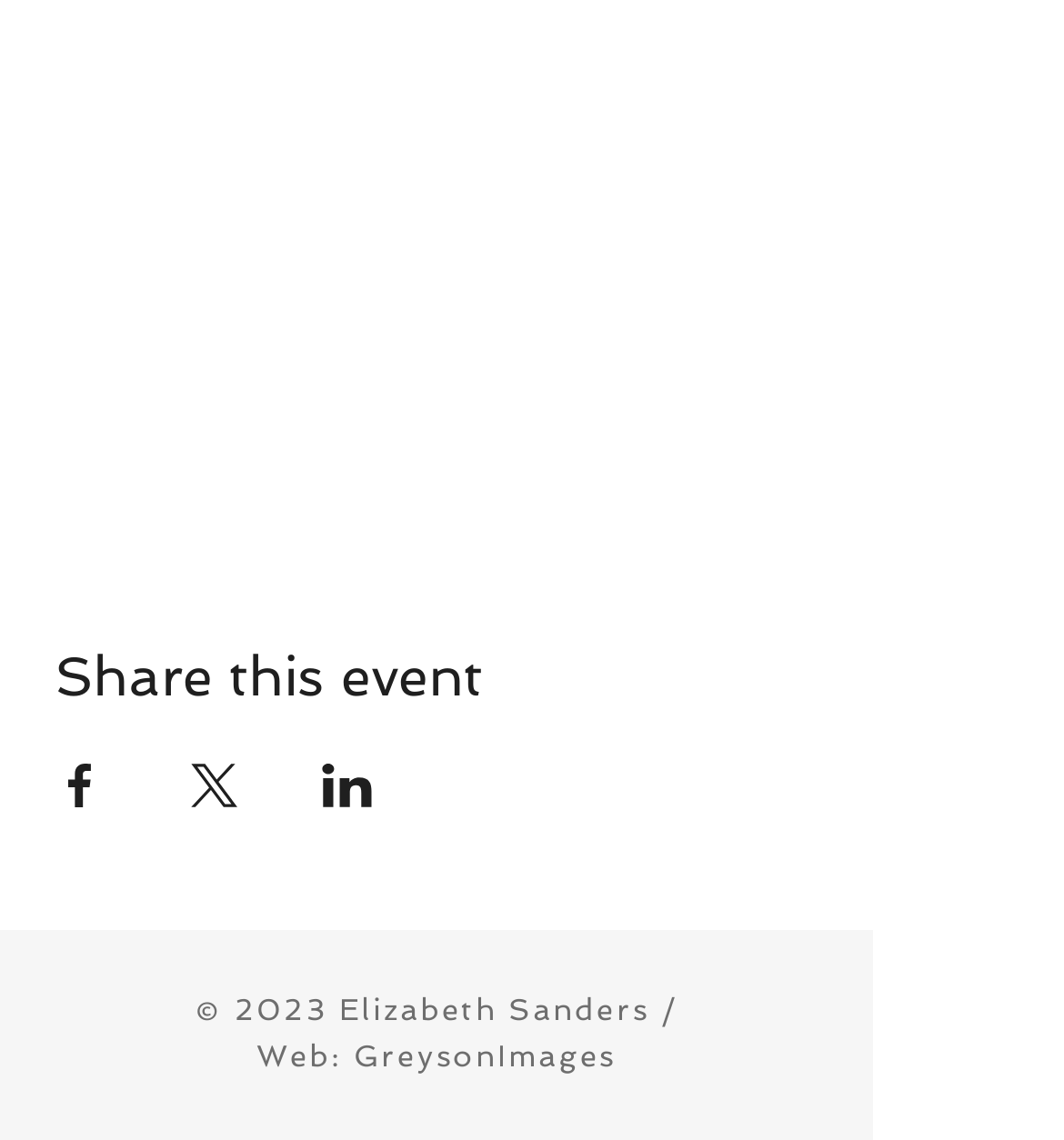Provide a one-word or brief phrase answer to the question:
Who is the author of the webpage?

Elizabeth Sanders